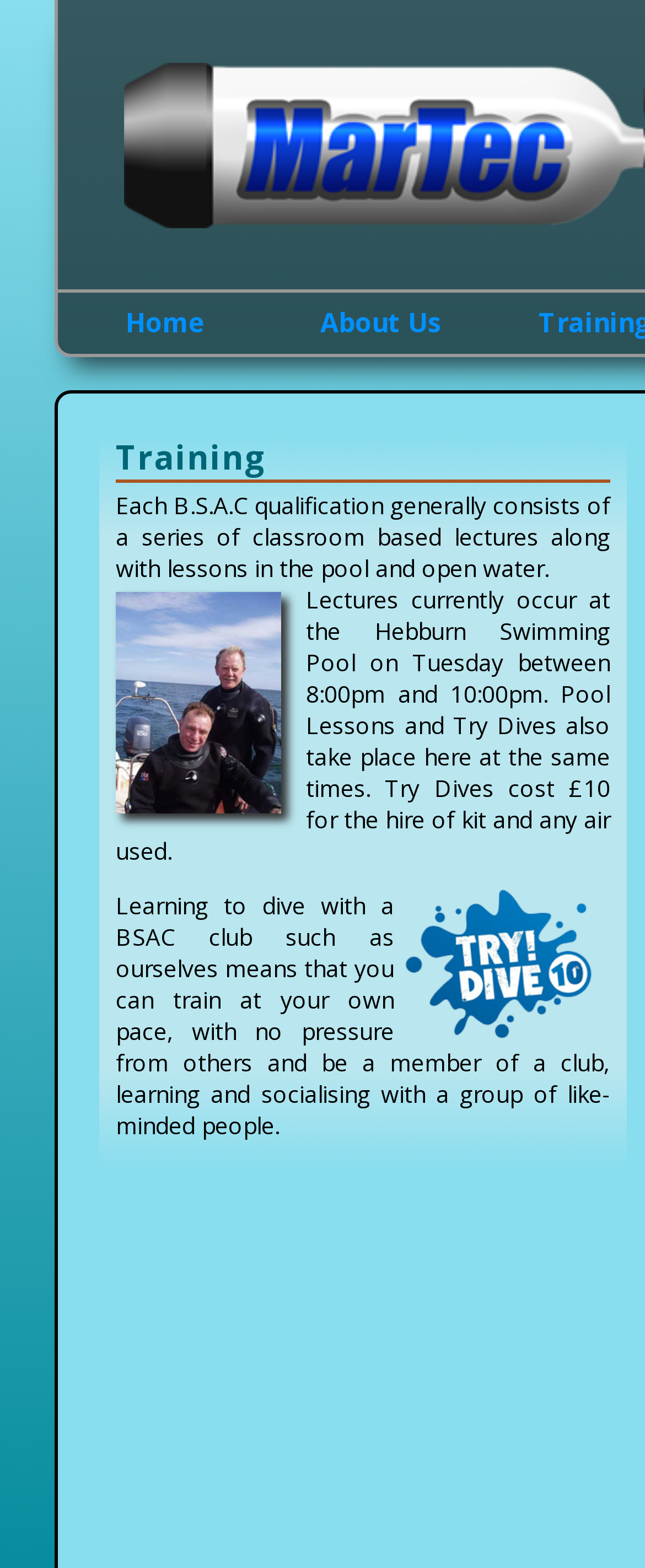Please respond to the question with a concise word or phrase:
What is the benefit of learning to dive with a BSAC club?

Train at own pace